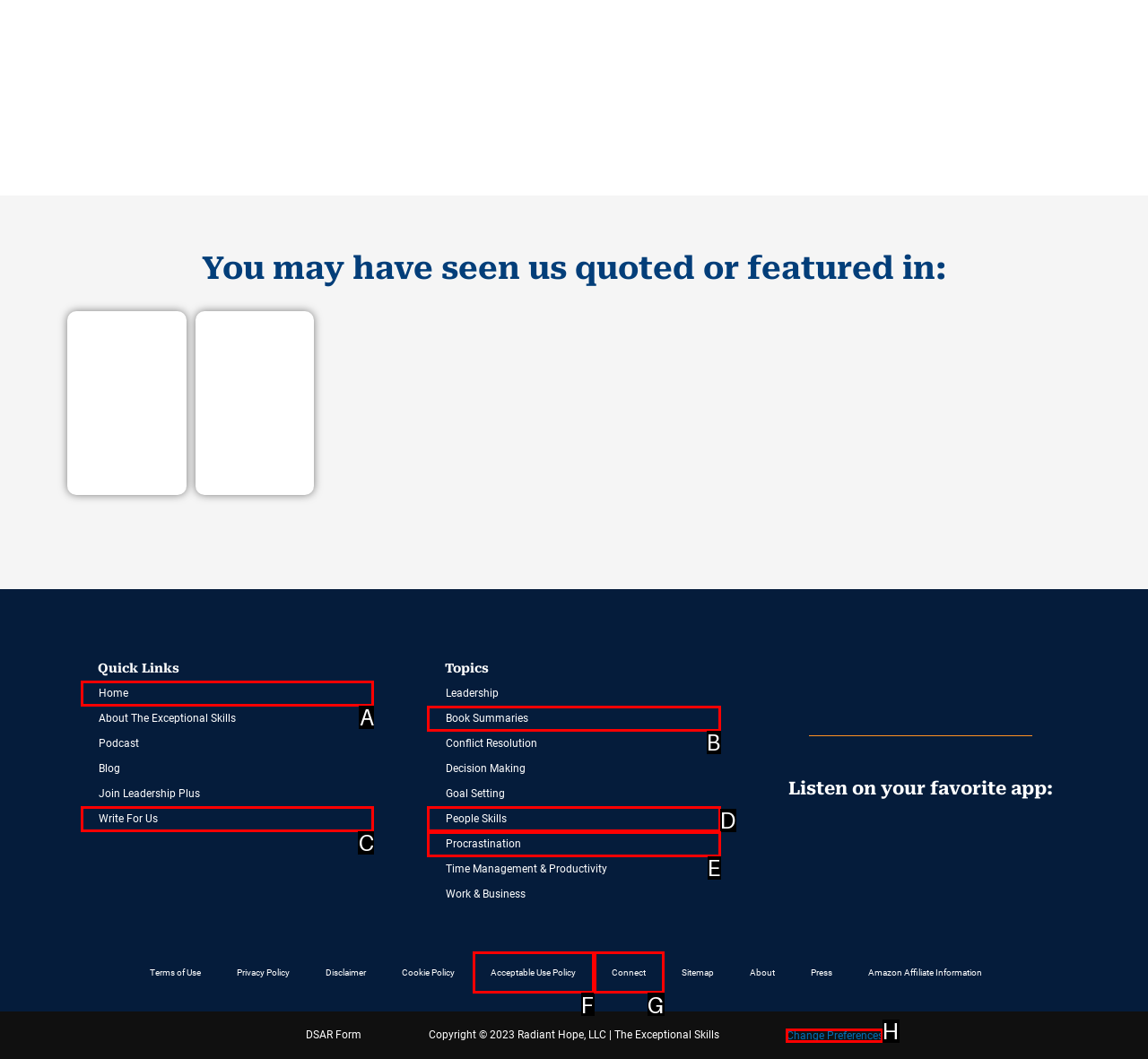Select the correct UI element to click for this task: Change preferences.
Answer using the letter from the provided options.

H